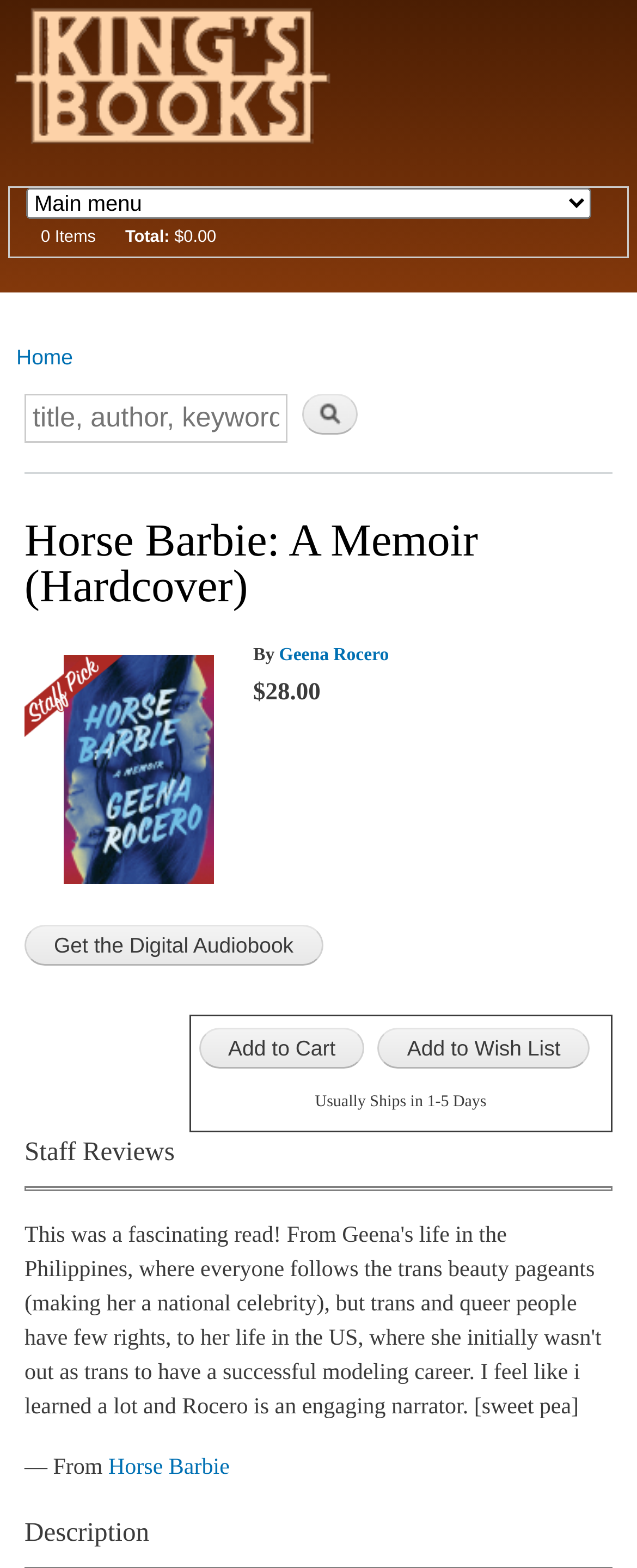Please answer the following question using a single word or phrase: 
What is the author of the book?

Geena Rocero